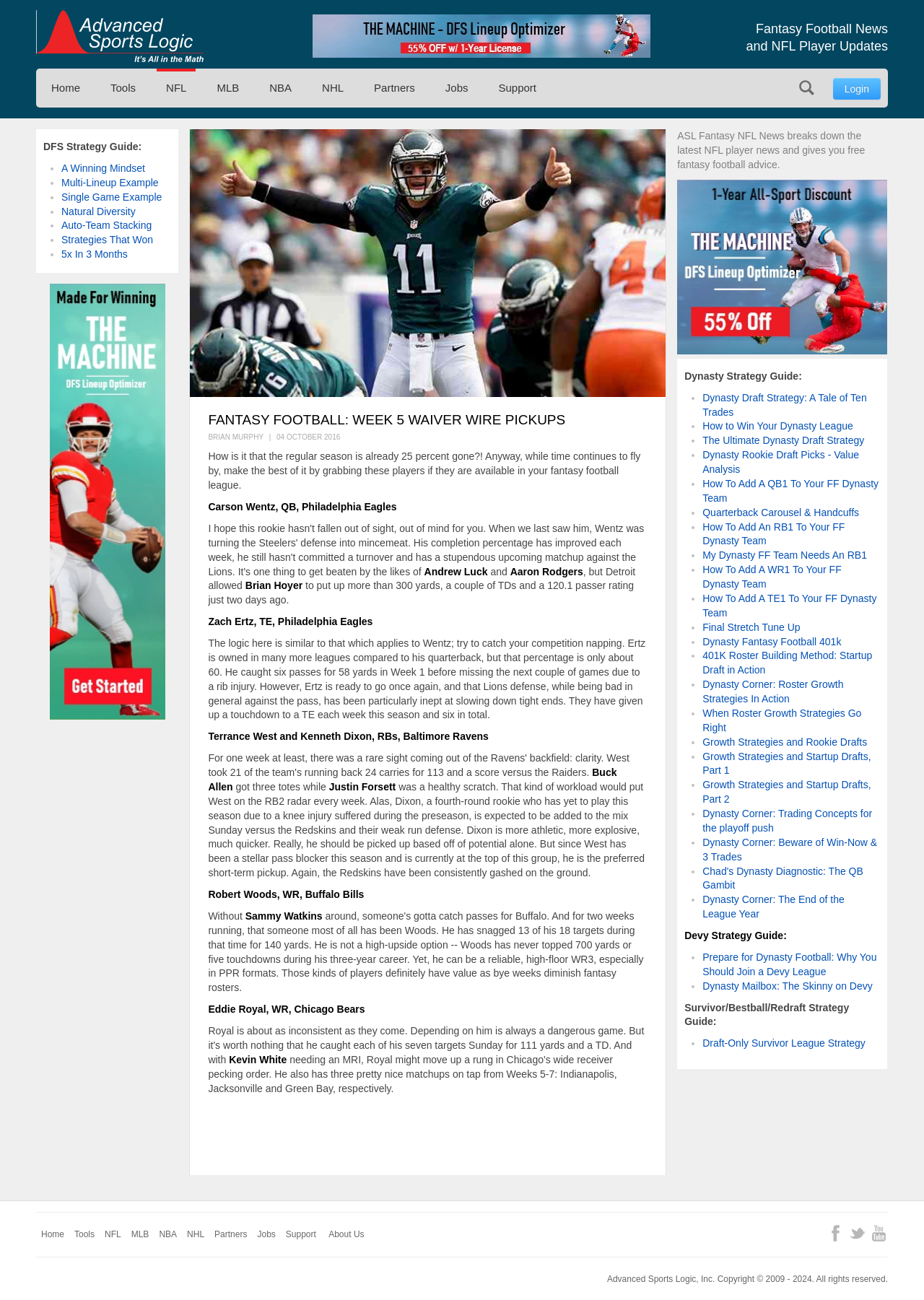Based on the image, provide a detailed and complete answer to the question: 
What type of content is listed under 'DFS Strategy Guide'?

Under the 'DFS Strategy Guide' section, I can see a list of links with titles like 'A Winning Mindset', 'Multi-Lineup Example', and 'Natural Diversity'. These links appear to be guides or articles providing strategies and advice for daily fantasy sports players.